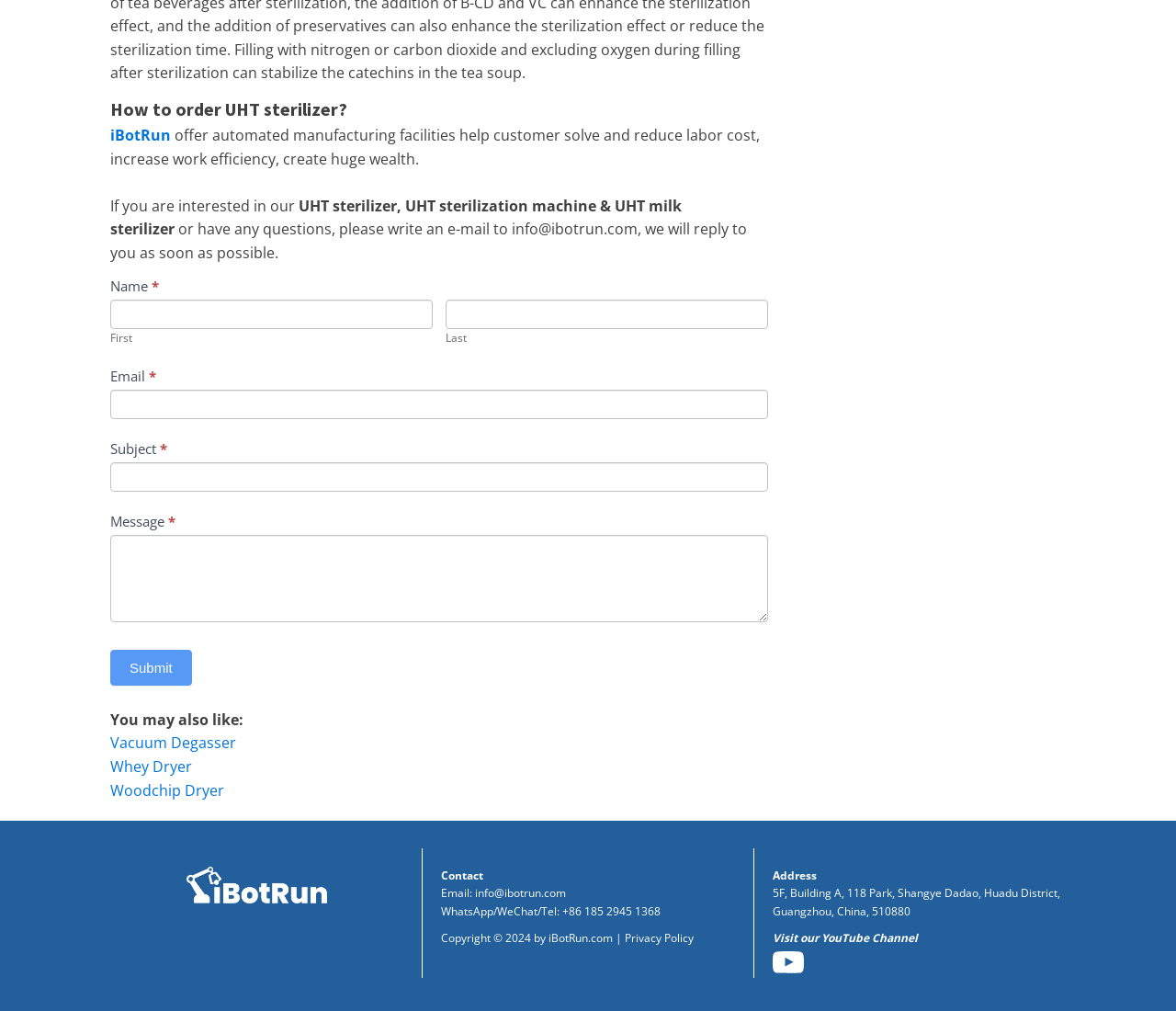Given the element description "parent_node: Subject * name="item_meta[4]"", identify the bounding box of the corresponding UI element.

[0.094, 0.457, 0.653, 0.487]